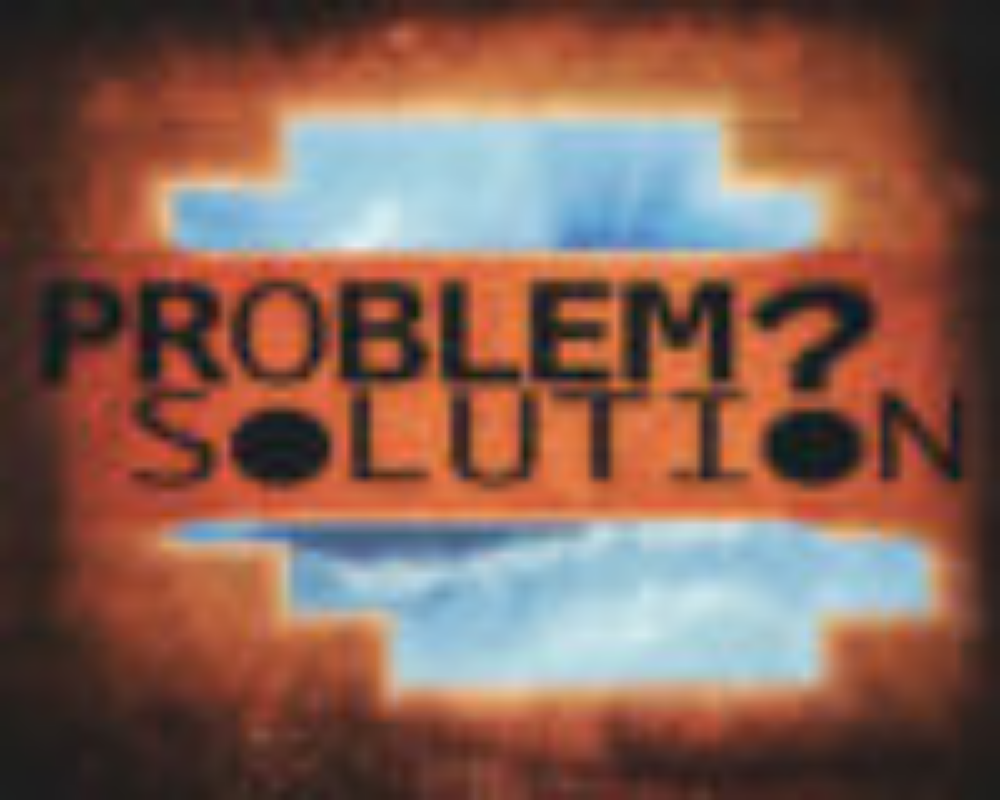What shape is incorporated in the layout of 'SOLUTION'? Look at the image and give a one-word or short phrase answer.

Round